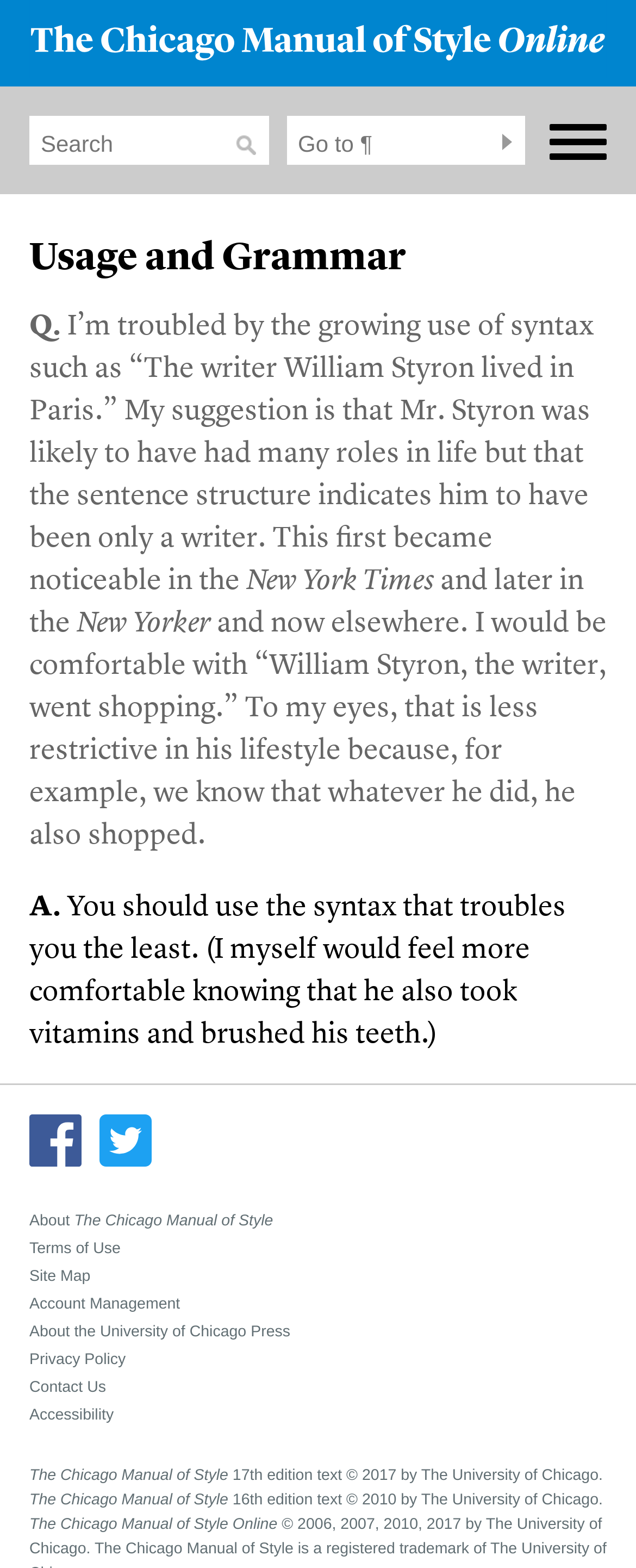Identify and generate the primary title of the webpage.

Usage and Grammar